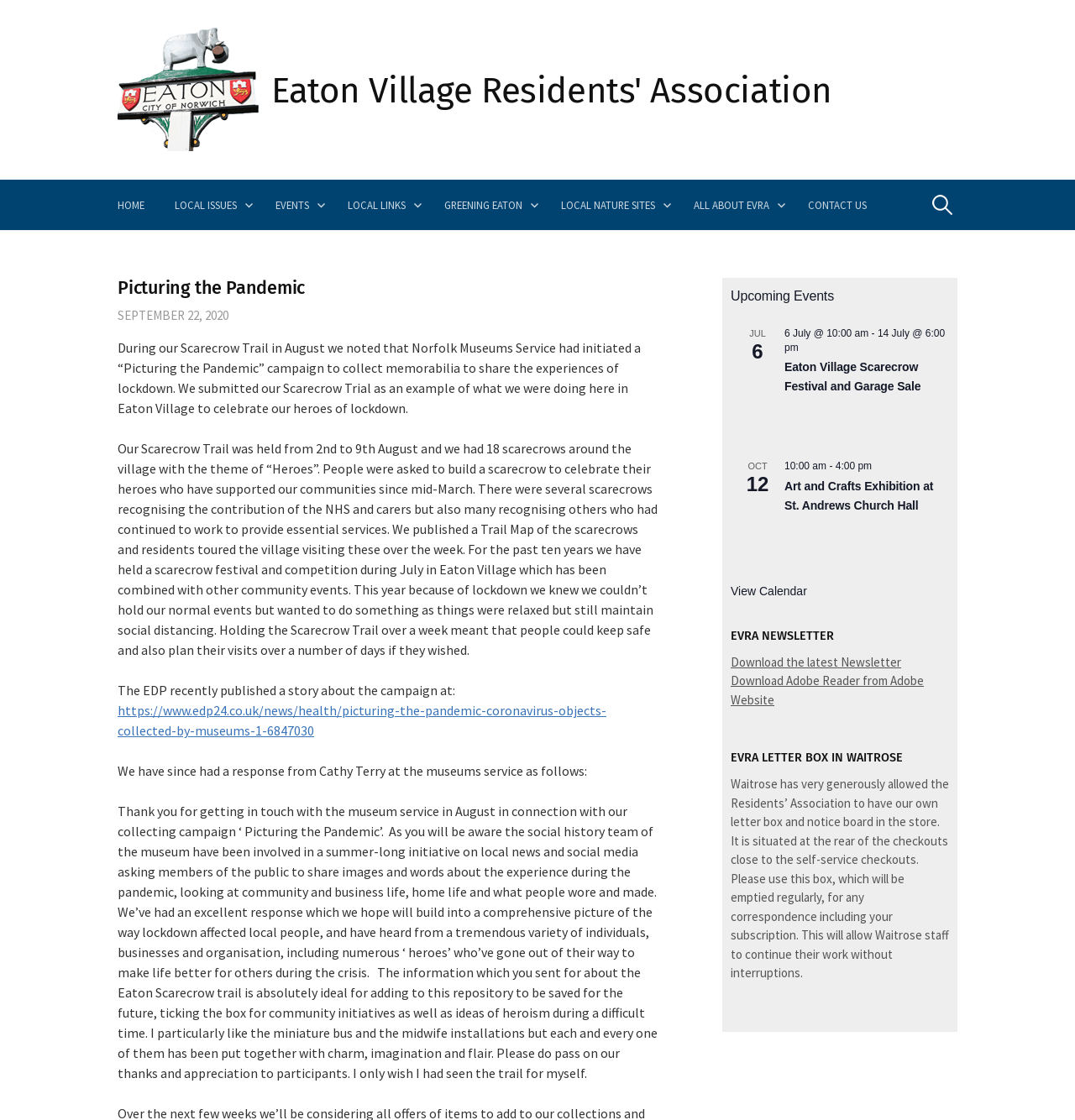Where is the EVRA letter box located?
Based on the image, respond with a single word or phrase.

Waitrose